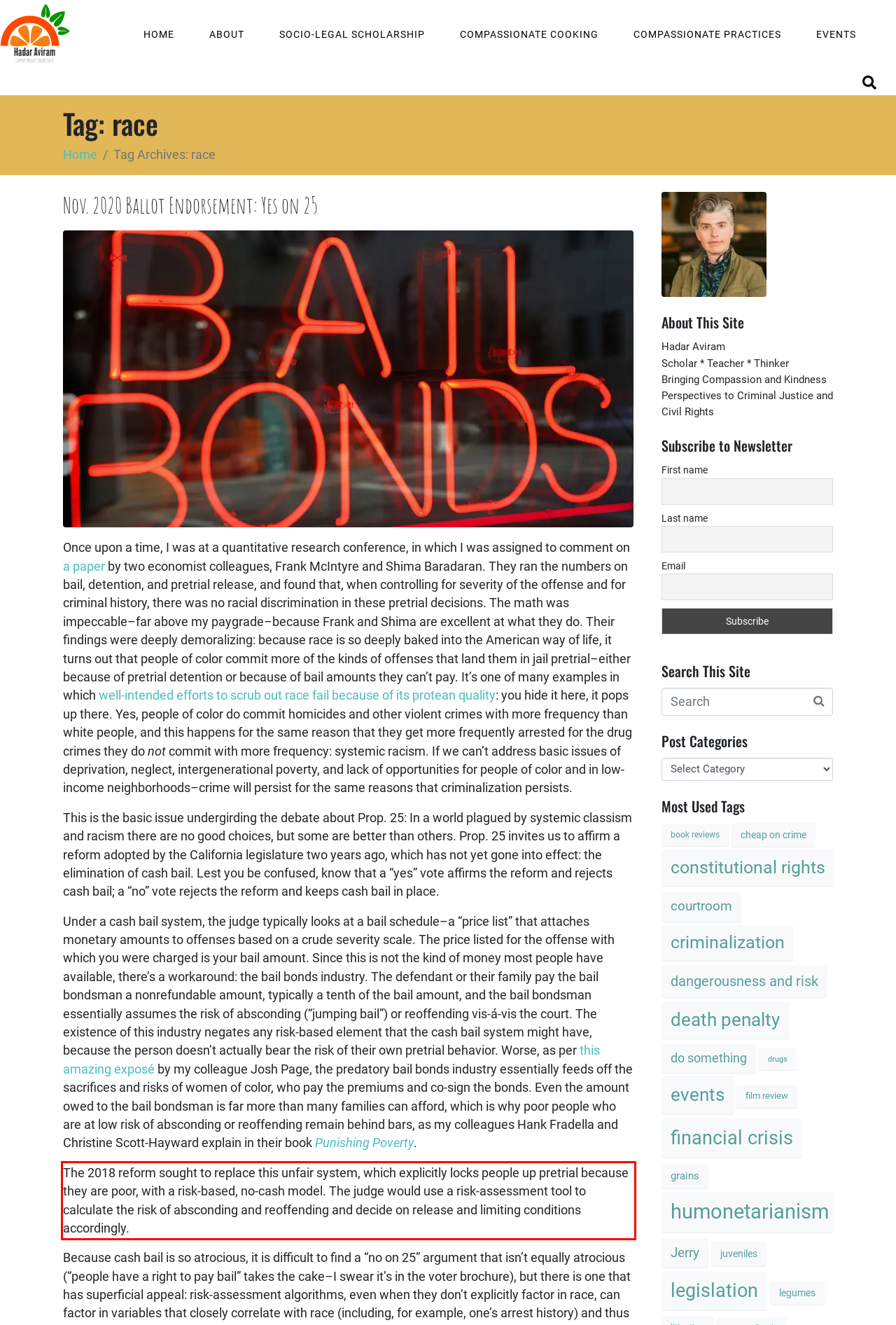Please examine the webpage screenshot and extract the text within the red bounding box using OCR.

The 2018 reform sought to replace this unfair system, which explicitly locks people up pretrial because they are poor, with a risk-based, no-cash model. The judge would use a risk-assessment tool to calculate the risk of absconding and reoffending and decide on release and limiting conditions accordingly.